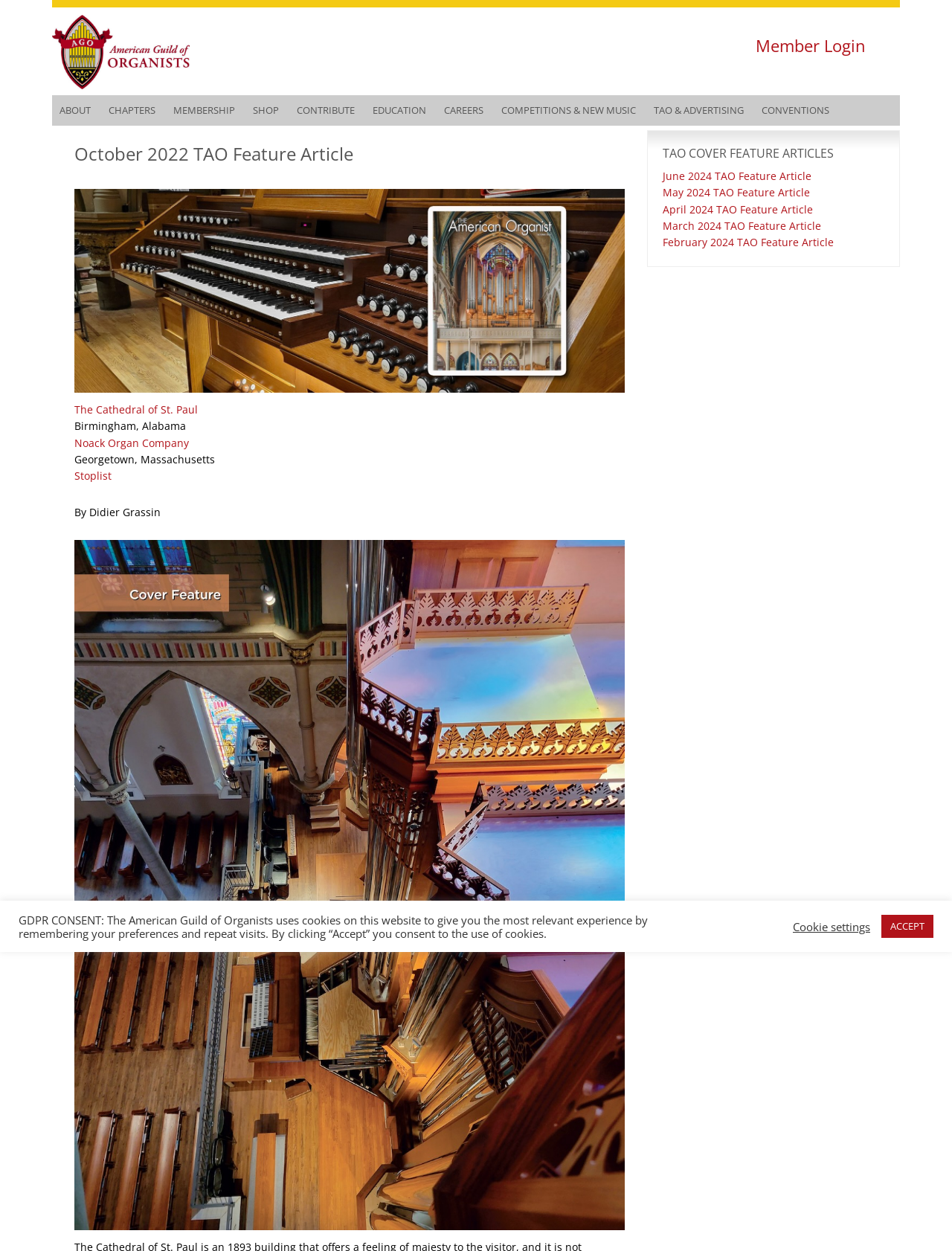Answer the question with a single word or phrase: 
What is the name of the organization that uses cookies on this website?

The American Guild of Organists